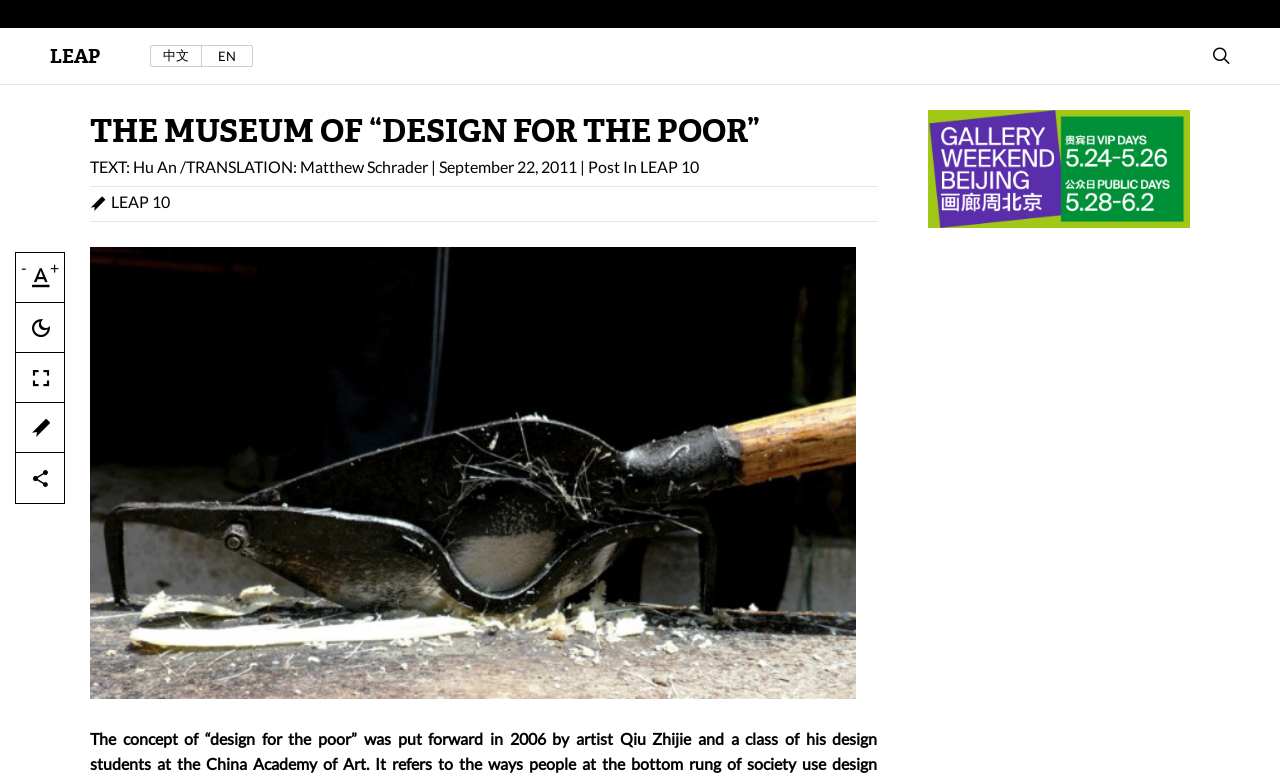What is the function of the '+' and '-' buttons?
Please provide a full and detailed response to the question.

I inferred the function of the '+' and '-' buttons by looking at their positions and context. They are likely zoom in/out buttons because they are placed near the top of the page and are commonly used for zooming in and out of content.